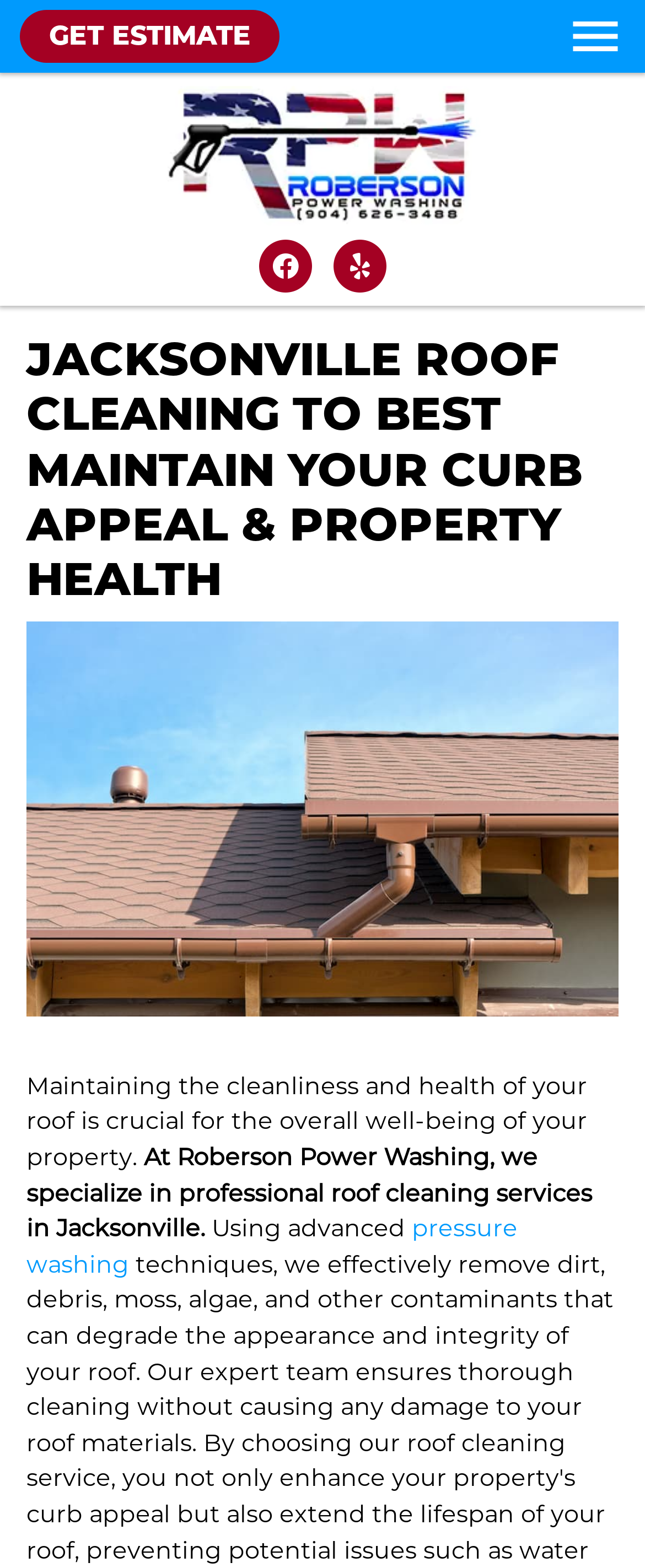What is the service provided?
Provide a concise answer using a single word or phrase based on the image.

Roof cleaning